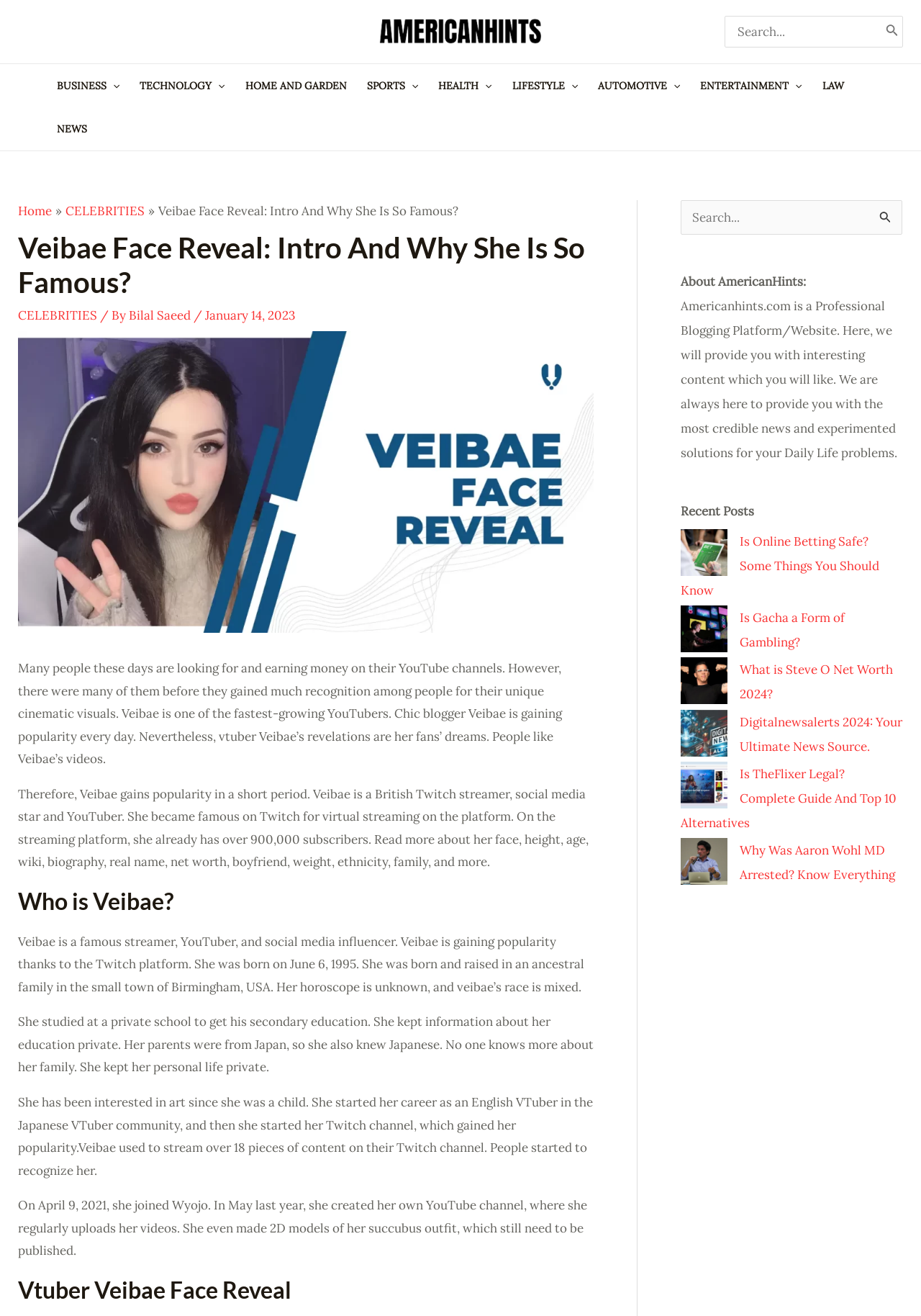Locate the bounding box coordinates of the area you need to click to fulfill this instruction: 'Read about Veibae's face reveal'. The coordinates must be in the form of four float numbers ranging from 0 to 1: [left, top, right, bottom].

[0.02, 0.969, 0.645, 0.992]